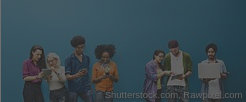How many individuals are in the image?
Please provide a comprehensive answer based on the information in the image.

There are seven diverse young individuals standing side by side in the image, each engaged with their electronic devices, emphasizing the modern way of learning and connecting.